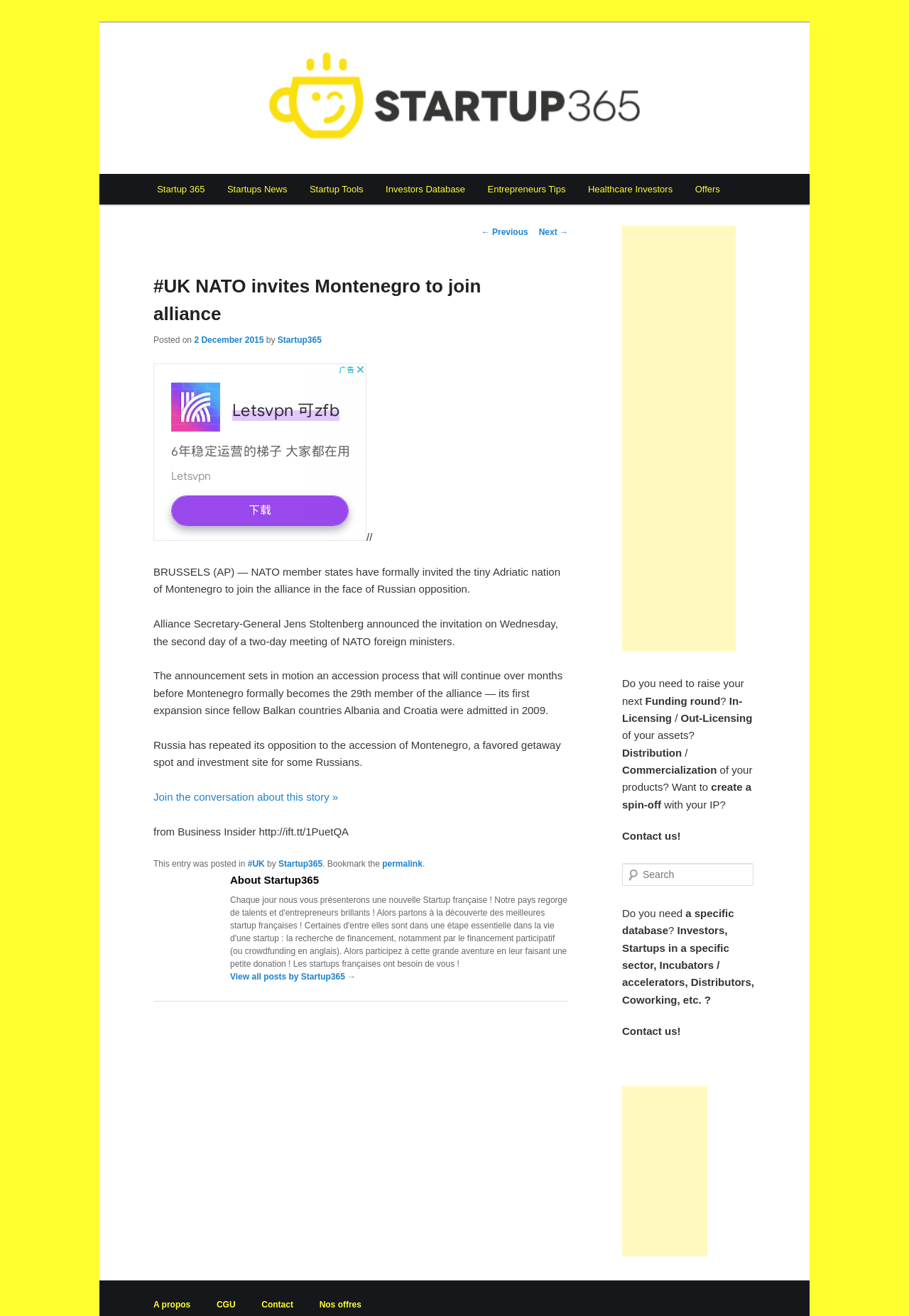Determine the bounding box coordinates of the clickable region to follow the instruction: "Click on the 'Next →' link".

[0.593, 0.173, 0.625, 0.18]